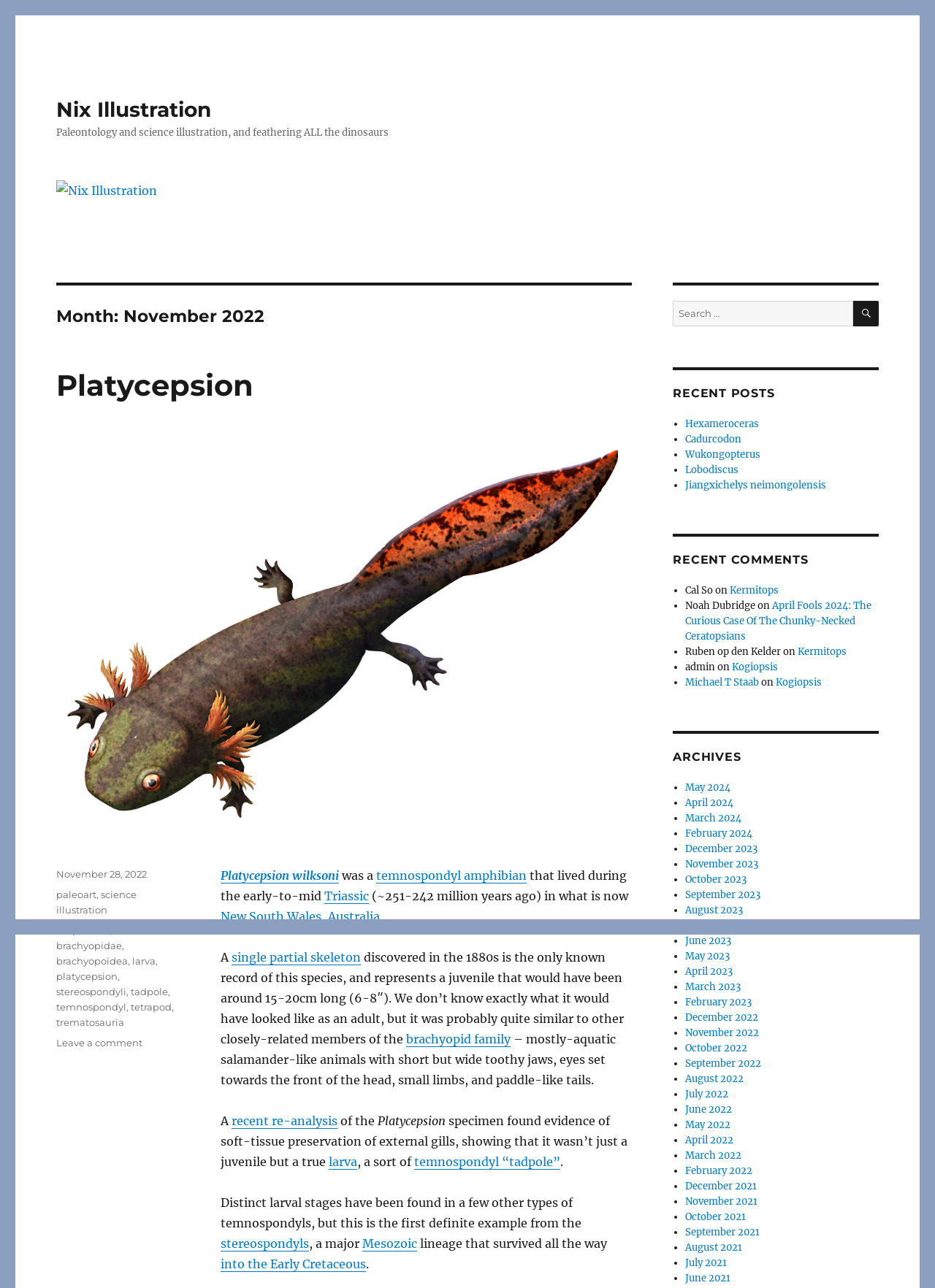Show the bounding box coordinates for the HTML element as described: "into the Early Cretaceous".

[0.236, 0.976, 0.392, 0.987]